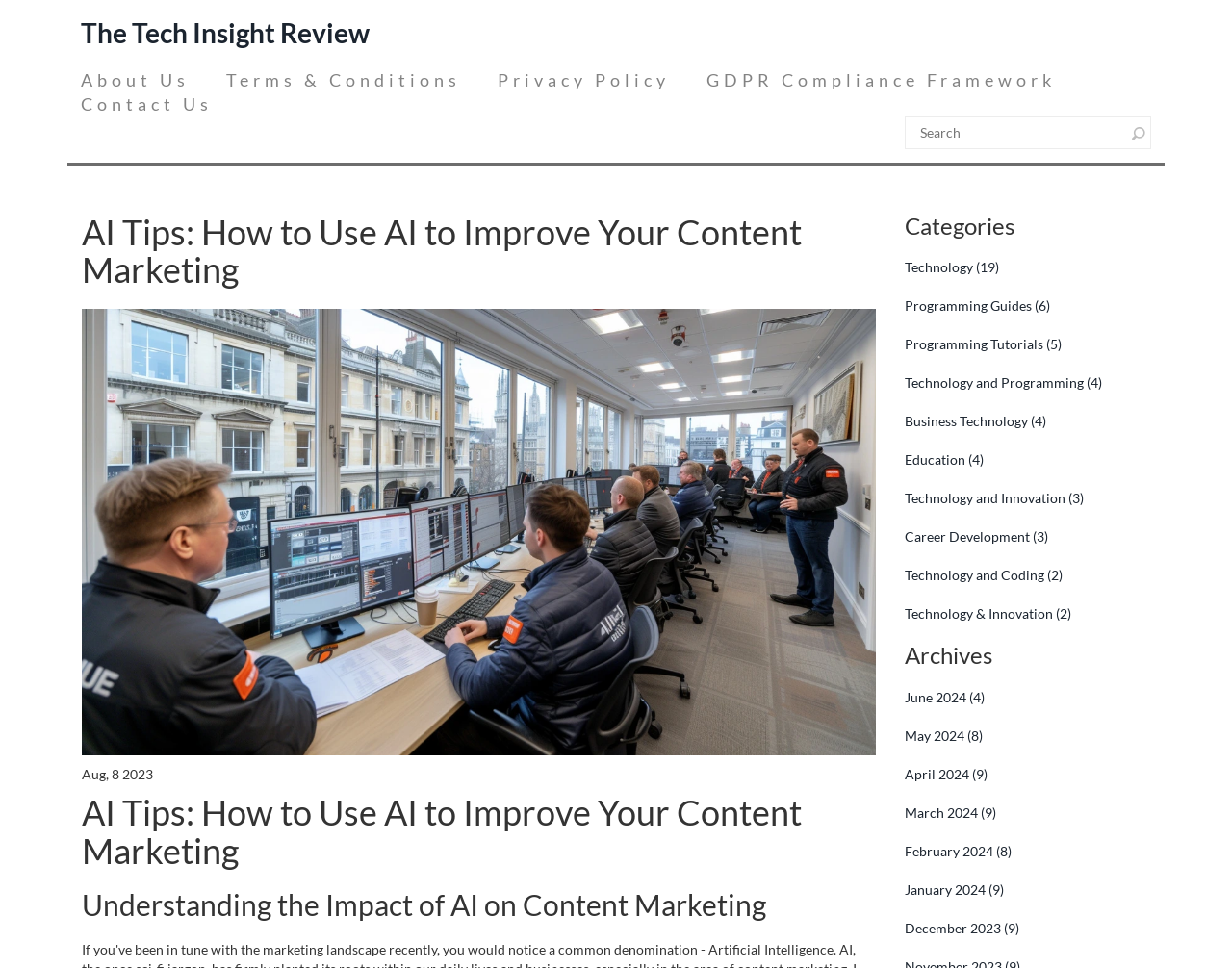How many categories are listed on the webpage?
Please ensure your answer is as detailed and informative as possible.

I counted the number of link elements under the heading 'Categories' located at the coordinates [0.734, 0.22, 0.934, 0.247]. There are 8 link elements, which correspond to 8 categories.